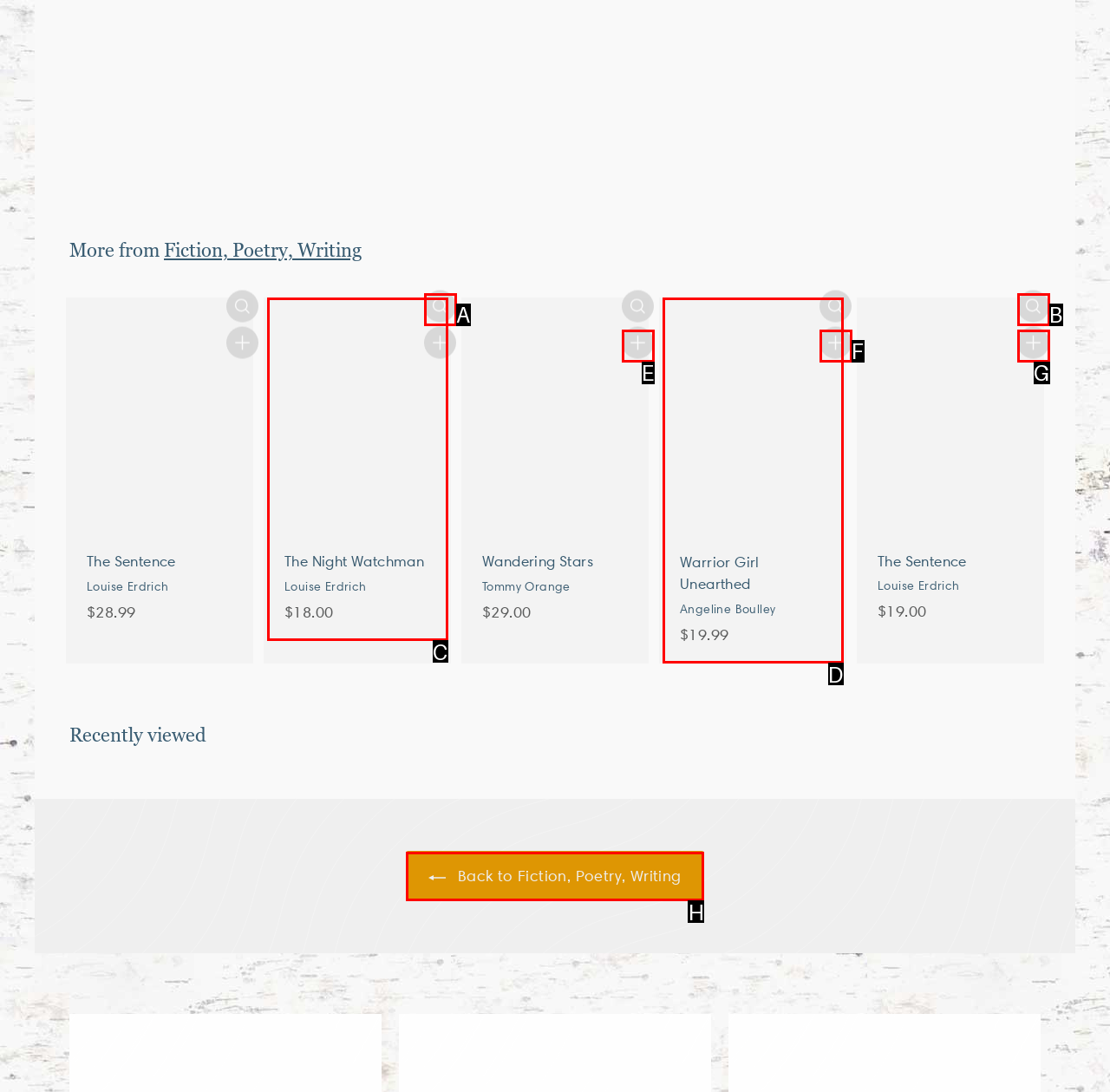Identify which lettered option to click to carry out the task: Go back to Fiction, Poetry, Writing. Provide the letter as your answer.

H